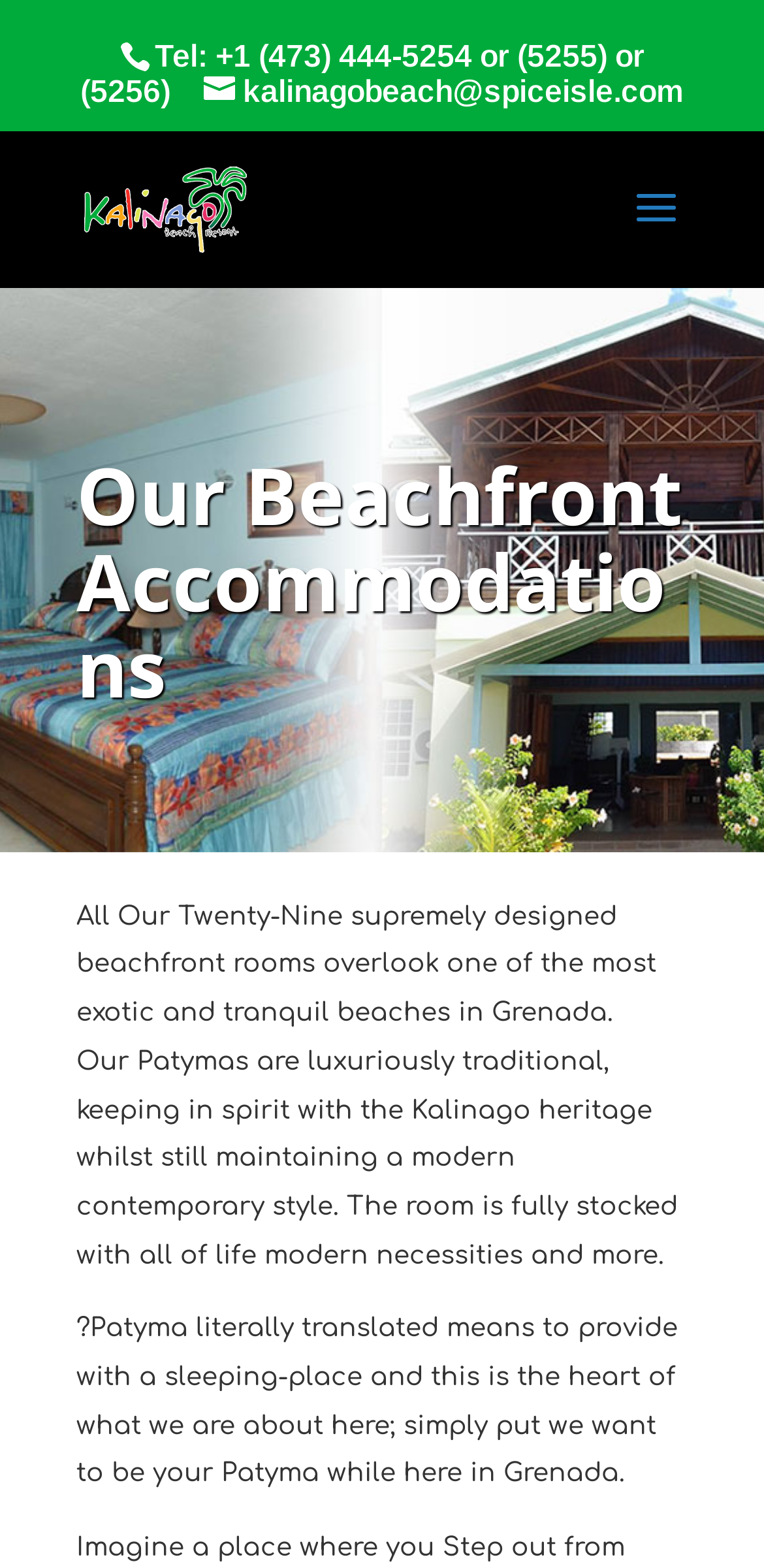What is the meaning of 'Patyma'?
Using the image as a reference, deliver a detailed and thorough answer to the question.

I found the meaning of 'Patyma' by reading the static text element that explains the term, which literally translates to 'to provide with a sleeping-place'.